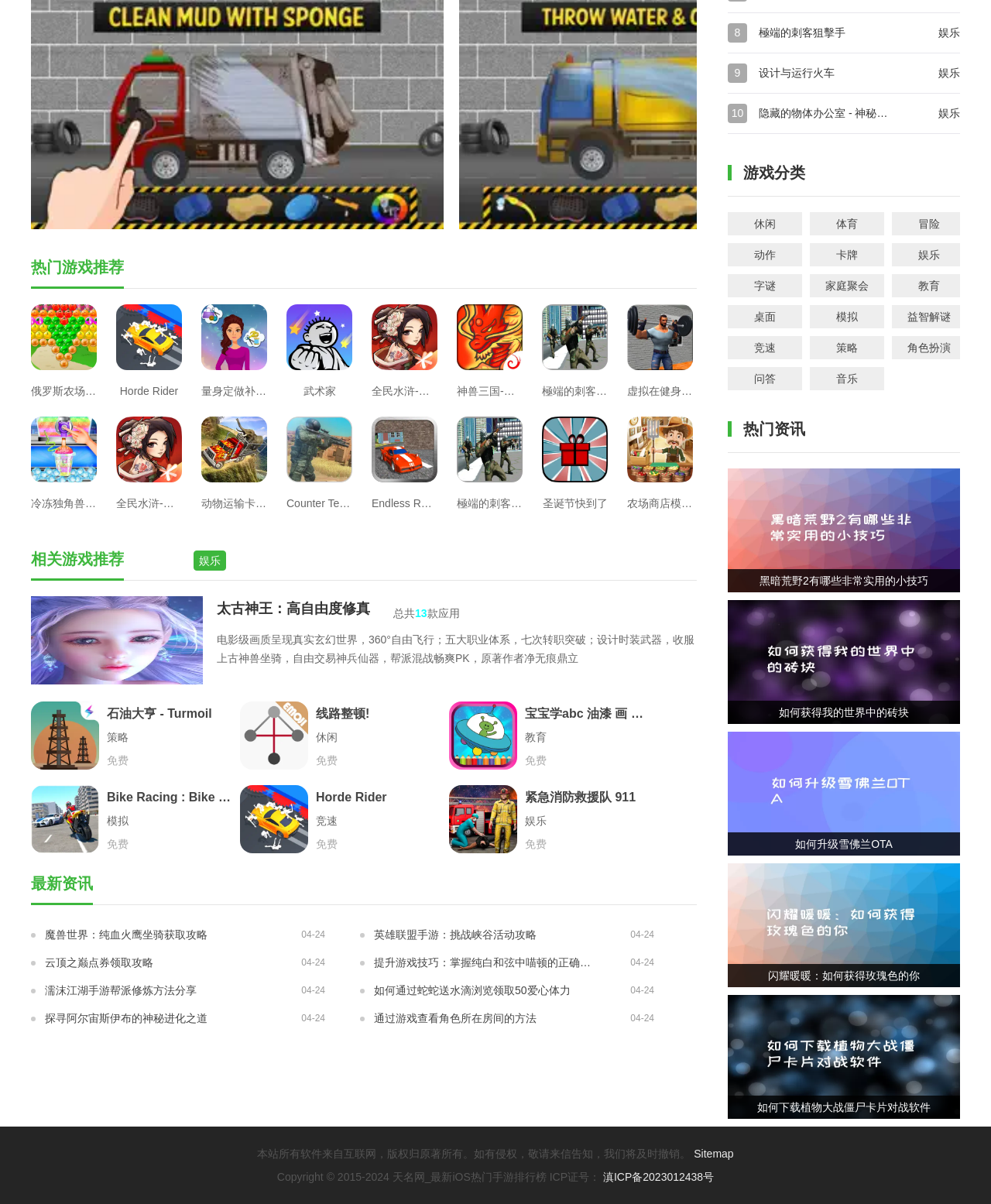Locate the bounding box coordinates of the clickable area to execute the instruction: "Click the link to play 俄罗斯农场 - 收集蔬菜 game". Provide the coordinates as four float numbers between 0 and 1, represented as [left, top, right, bottom].

[0.031, 0.252, 0.098, 0.33]